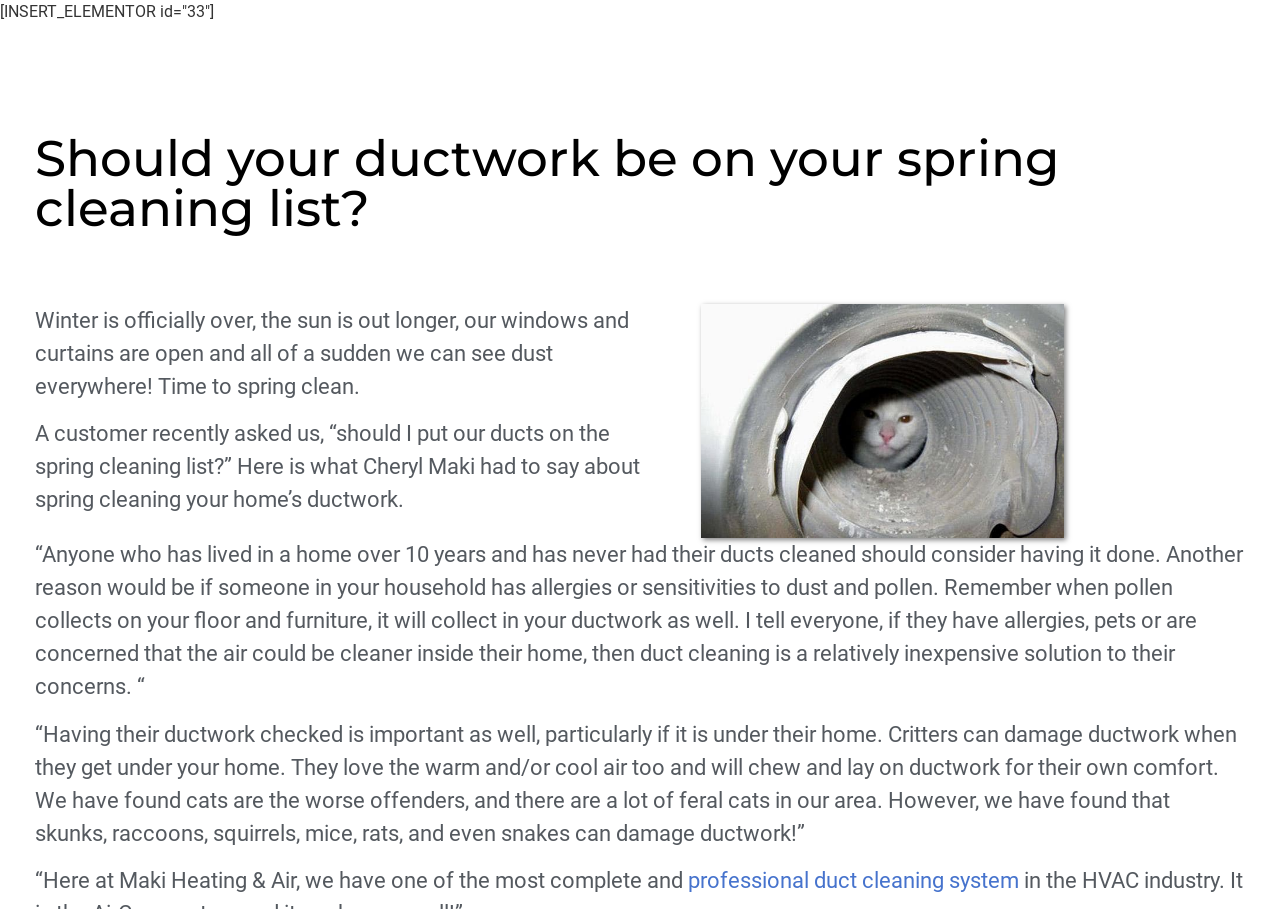From the webpage screenshot, identify the region described by professional duct cleaning system. Provide the bounding box coordinates as (top-left x, top-left y, bottom-right x, bottom-right y), with each value being a floating point number between 0 and 1.

[0.538, 0.955, 0.796, 0.982]